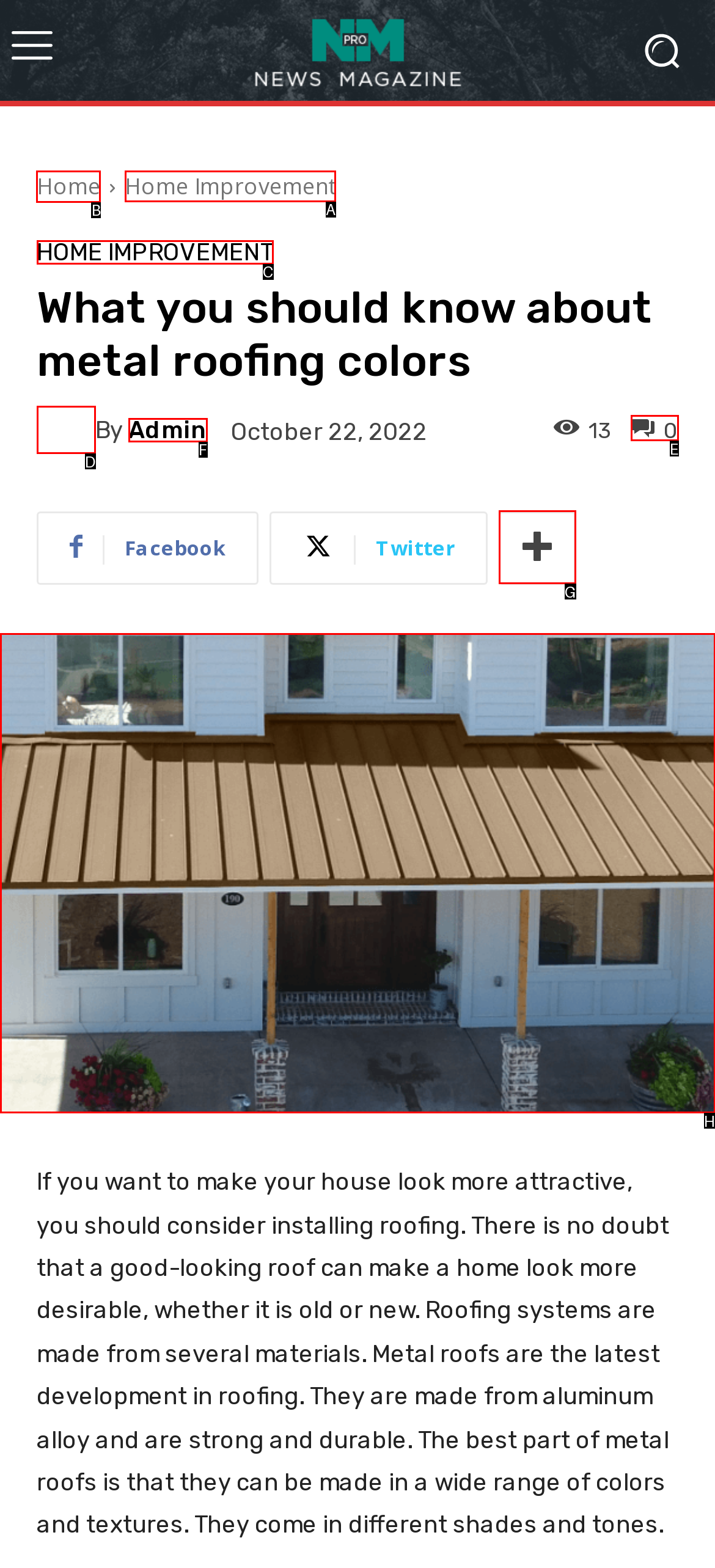Identify the correct option to click in order to accomplish the task: Go to Home Provide your answer with the letter of the selected choice.

B